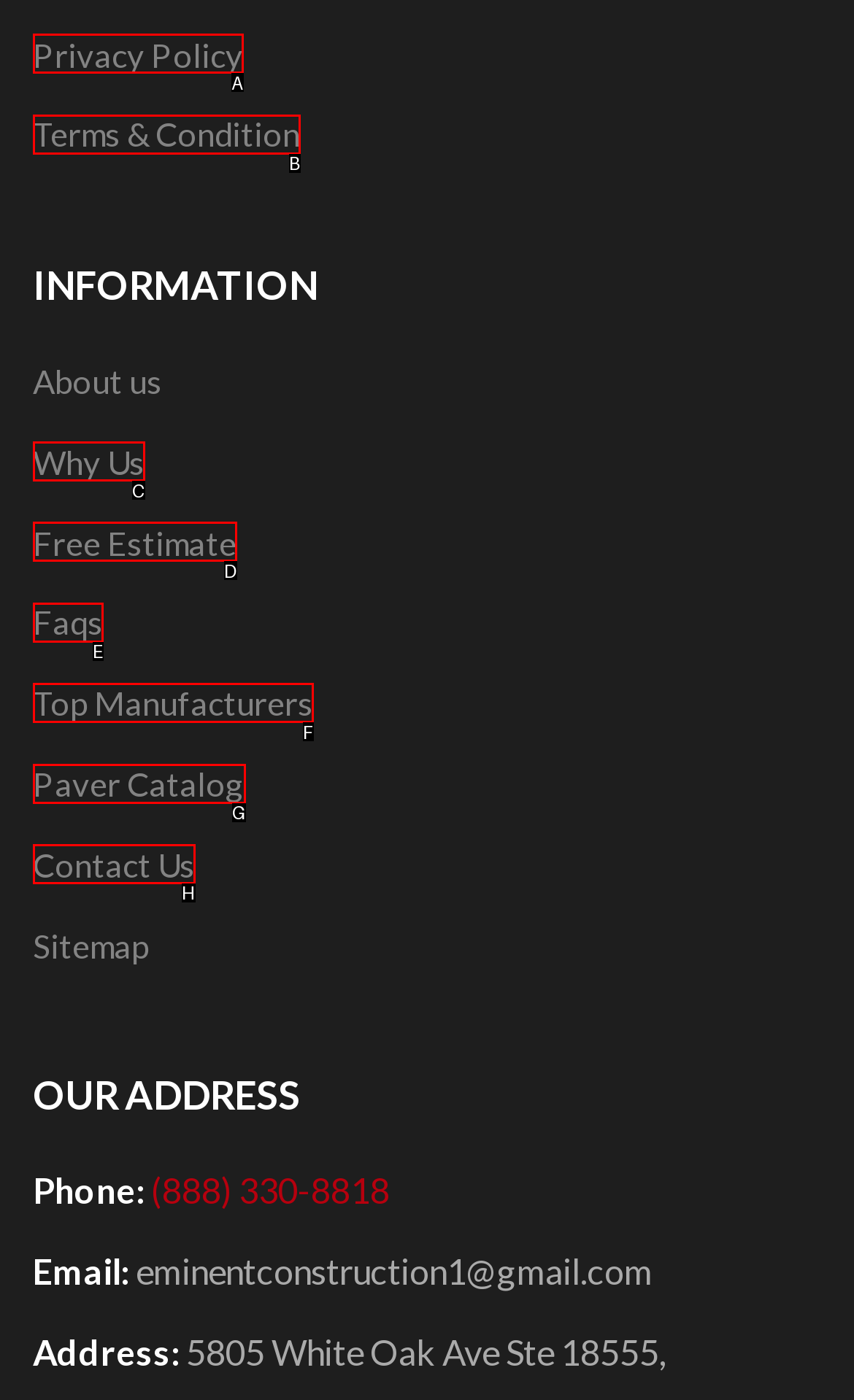Identify the UI element that best fits the description: Terms & Condition
Respond with the letter representing the correct option.

B